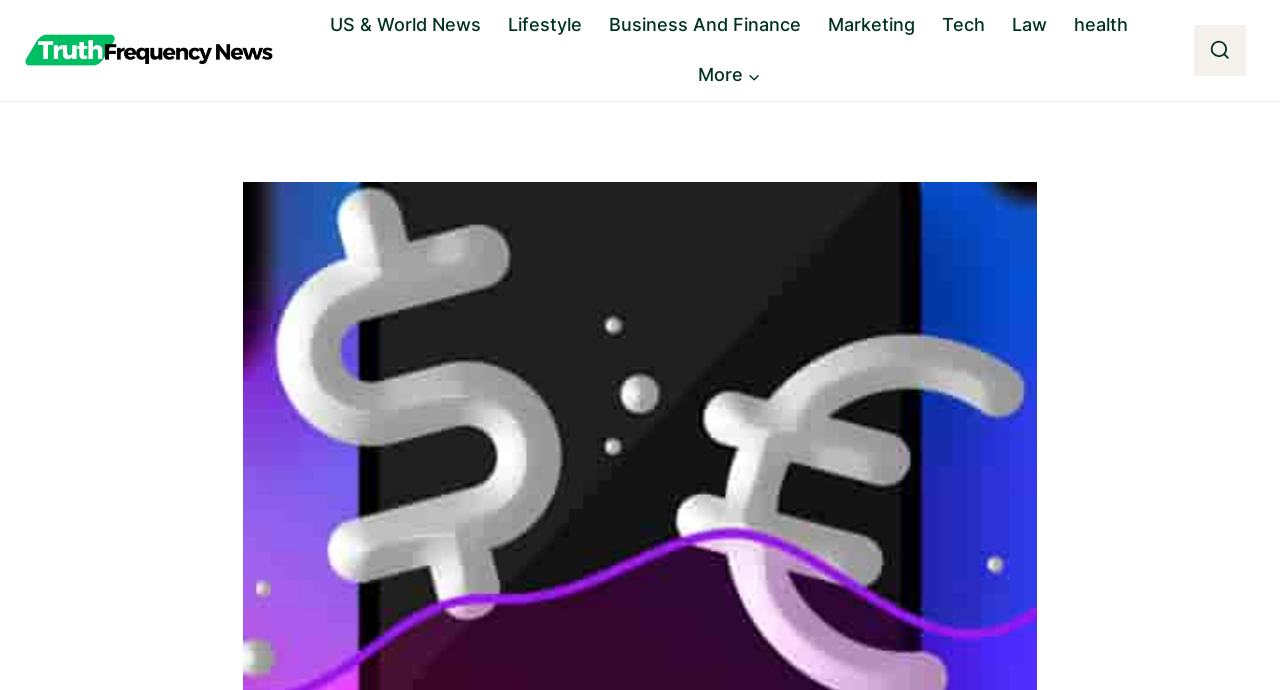Use a single word or phrase to answer the question:
What is the purpose of the button on the top-right corner?

View Search Form